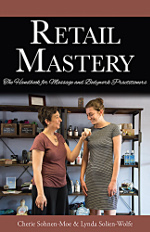What is the theme of the book?
Using the information from the image, provide a comprehensive answer to the question.

The theme of the book is incorporating retail into therapy practices to enhance client wellness and provide financial support for practitioners, as hinted by the background of the image which shows a well-organized space filled with various wellness products.